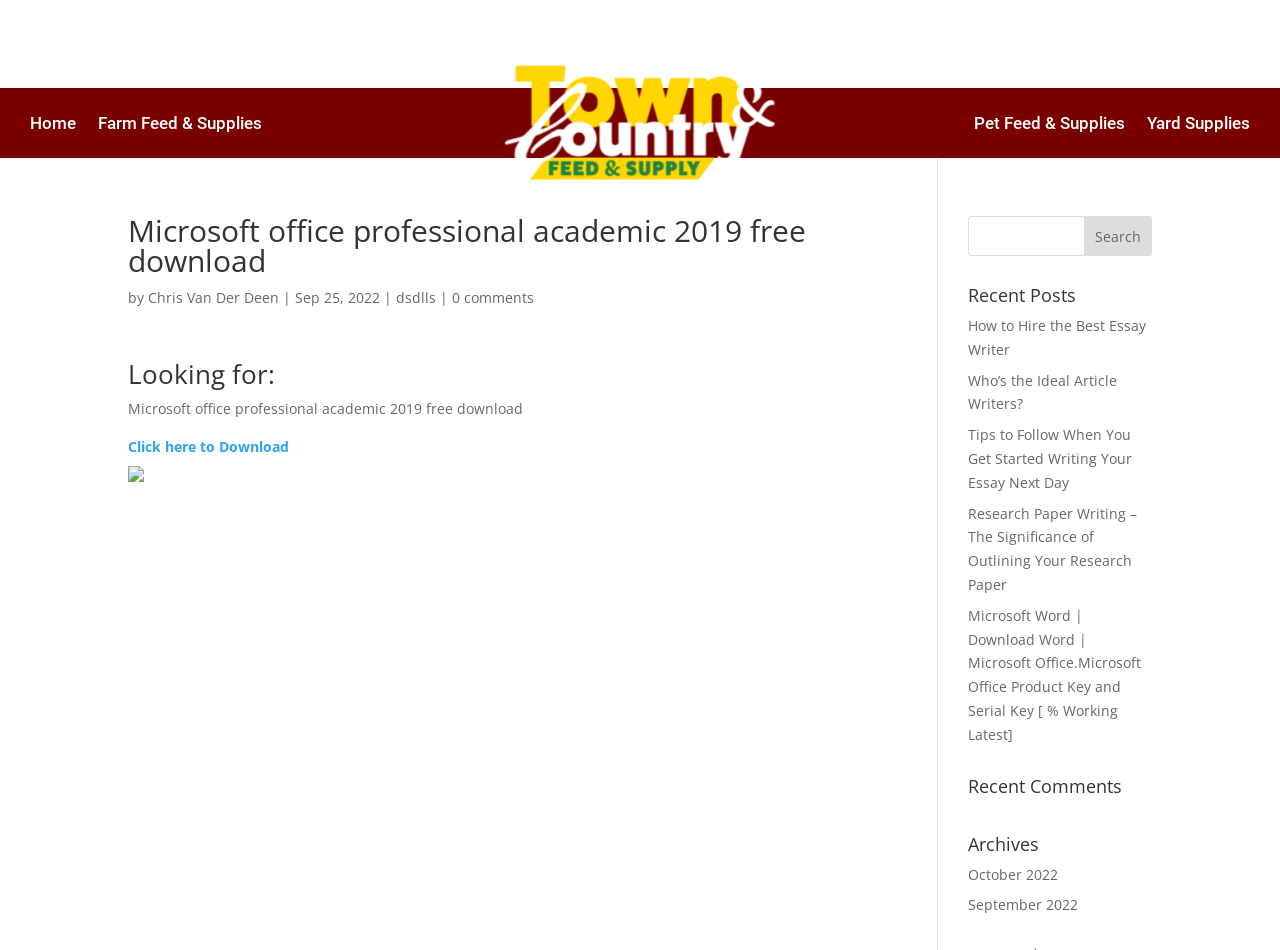Answer the question in a single word or phrase:
Who is the author of the post?

Chris Van Der Deen